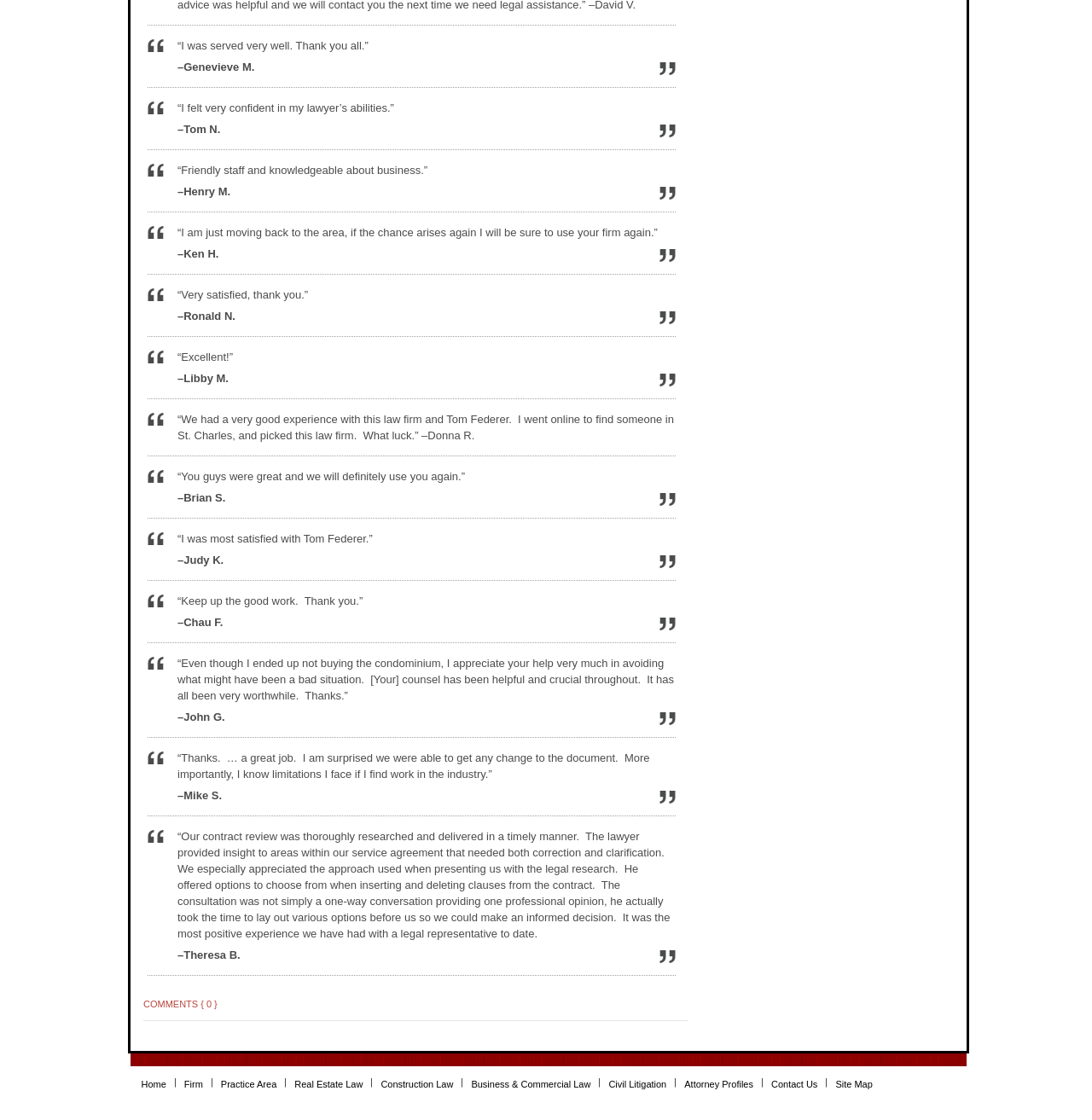Utilize the details in the image to thoroughly answer the following question: How many links are there in the footer?

There are 9 links in the footer, which are Home, Firm, Practice Area, Real Estate Law, Construction Law, Business & Commercial Law, Civil Litigation, Attorney Profiles, Contact Us, and Site Map.